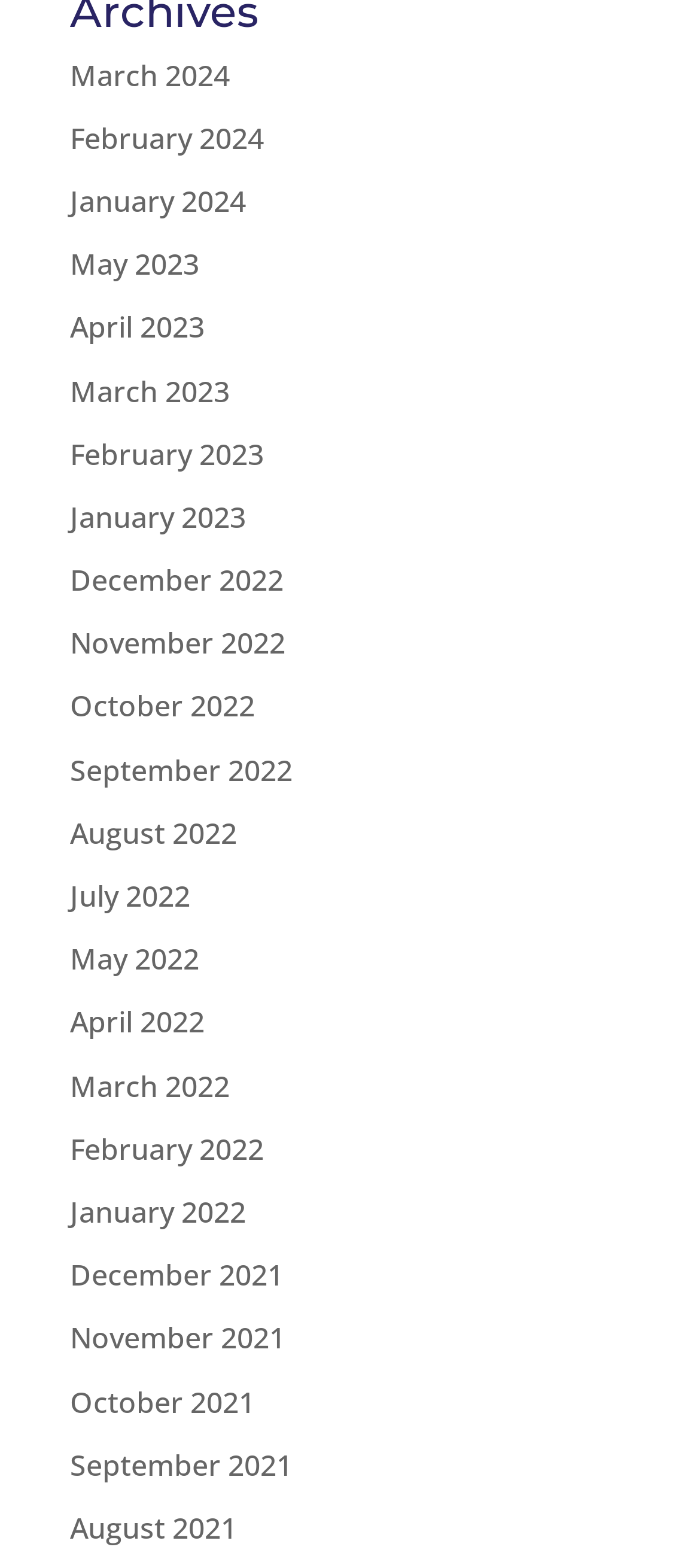Provide a brief response in the form of a single word or phrase:
How many links are available on the webpage?

31